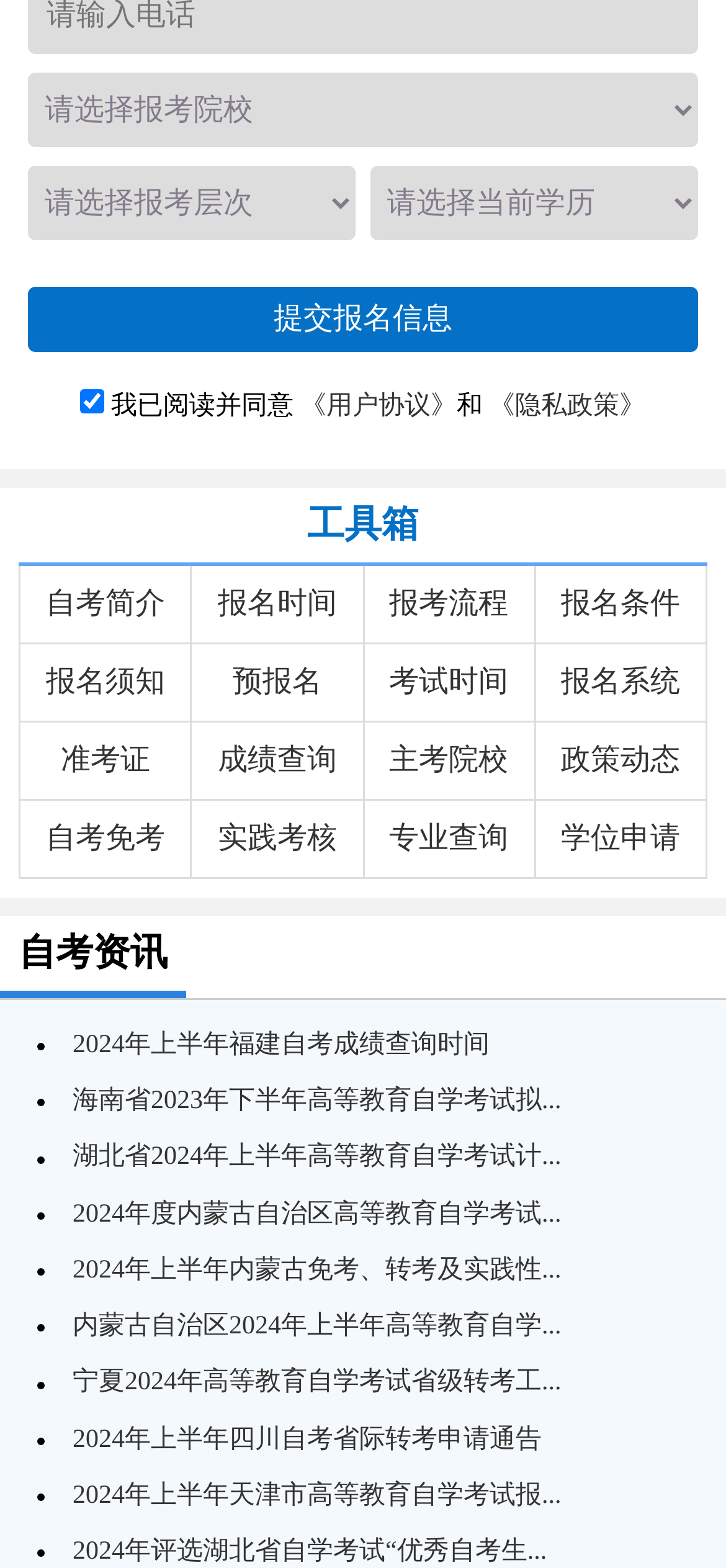Please locate the bounding box coordinates of the element that needs to be clicked to achieve the following instruction: "Read the '《用户协议》'". The coordinates should be four float numbers between 0 and 1, i.e., [left, top, right, bottom].

[0.413, 0.251, 0.629, 0.268]